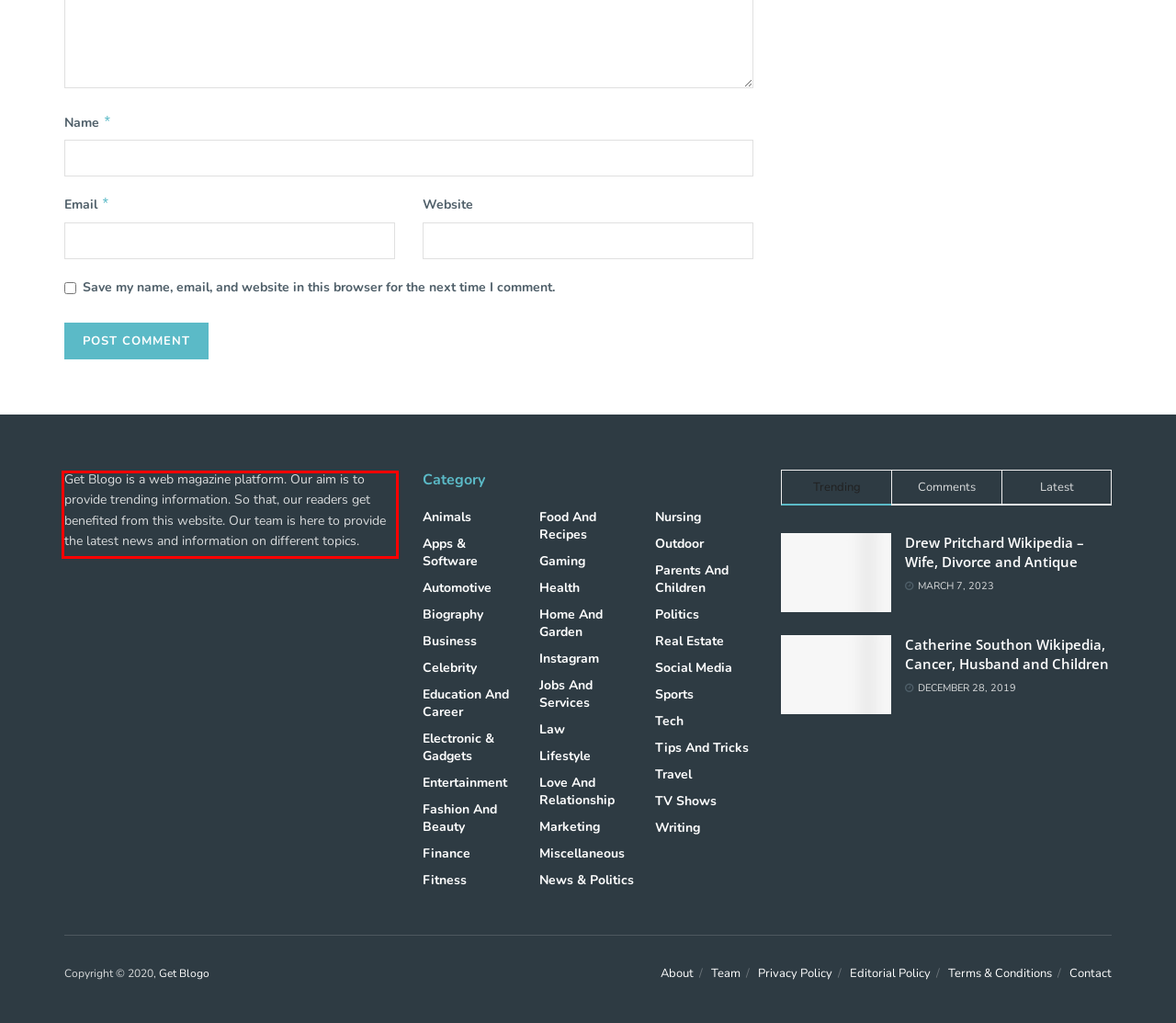Given the screenshot of the webpage, identify the red bounding box, and recognize the text content inside that red bounding box.

Get Blogo is a web magazine platform. Our aim is to provide trending information. So that, our readers get benefited from this website. Our team is here to provide the latest news and information on different topics.